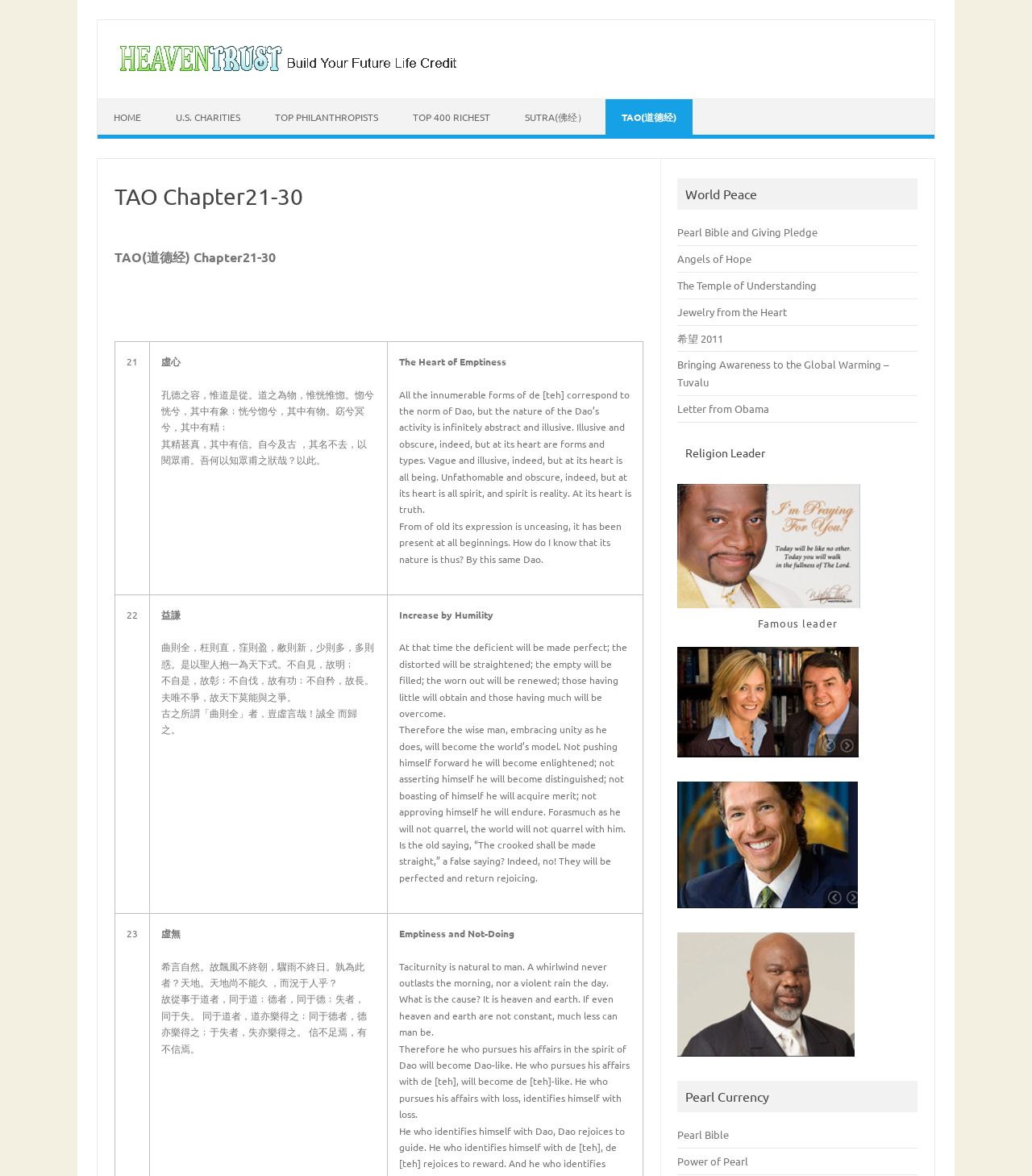Based on the element description Pearl Bible and Giving Pledge, identify the bounding box of the UI element in the given webpage screenshot. The coordinates should be in the format (top-left x, top-left y, bottom-right x, bottom-right y) and must be between 0 and 1.

[0.657, 0.191, 0.792, 0.203]